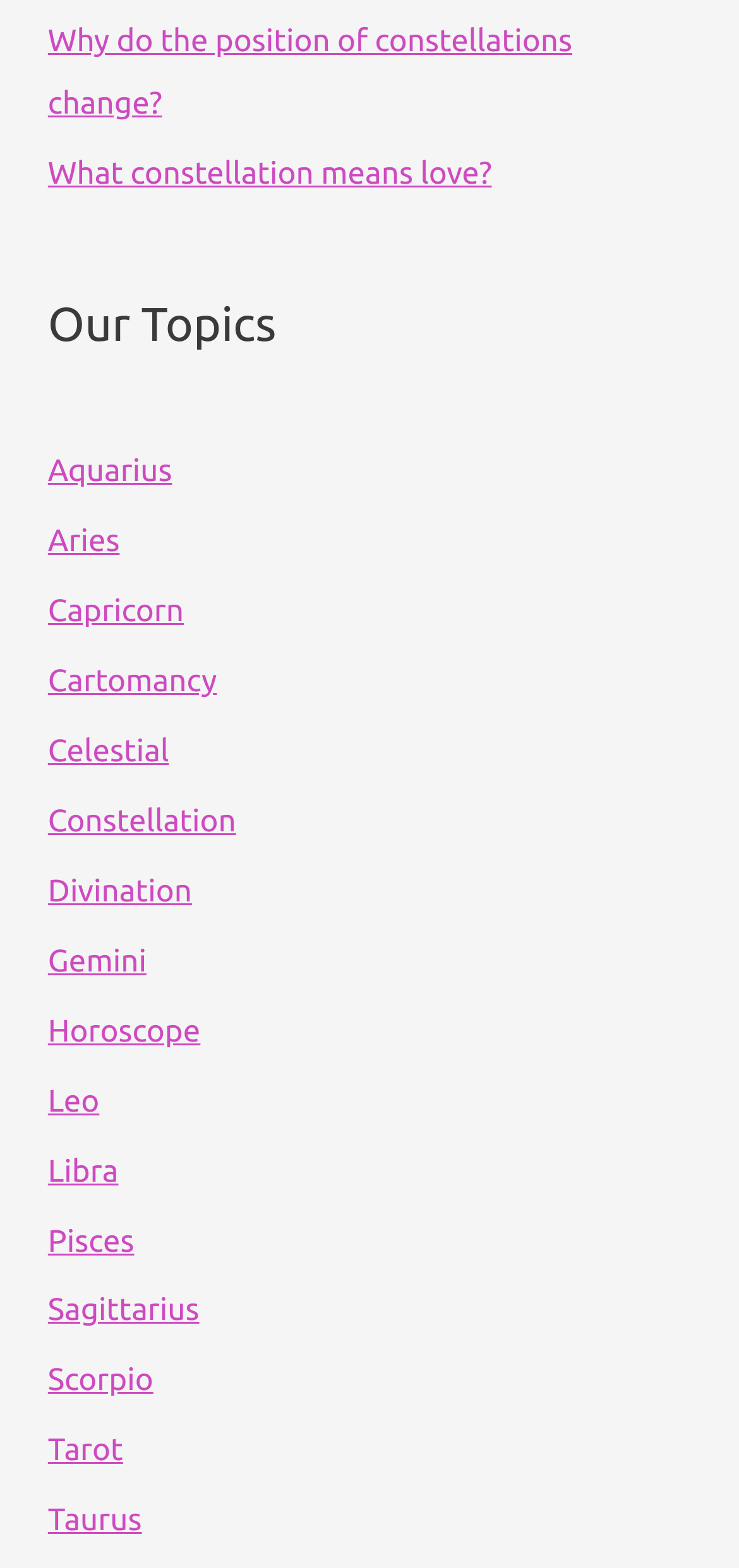Is Cartomancy related to astrology?
Answer the question based on the image using a single word or a brief phrase.

Yes